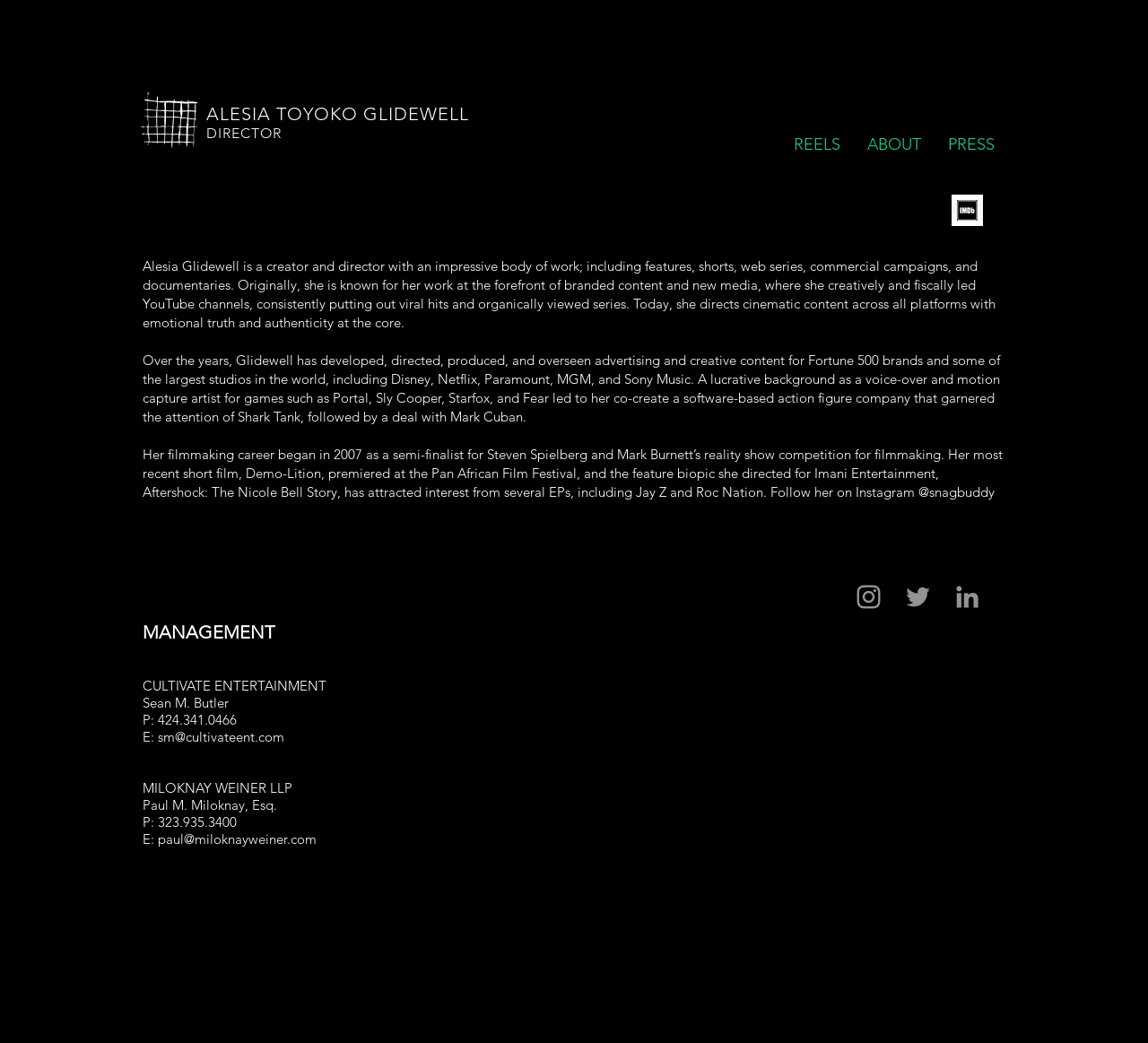Reply to the question with a brief word or phrase: What is the name of the company Alesia Glidewell co-created?

Software-based action figure company